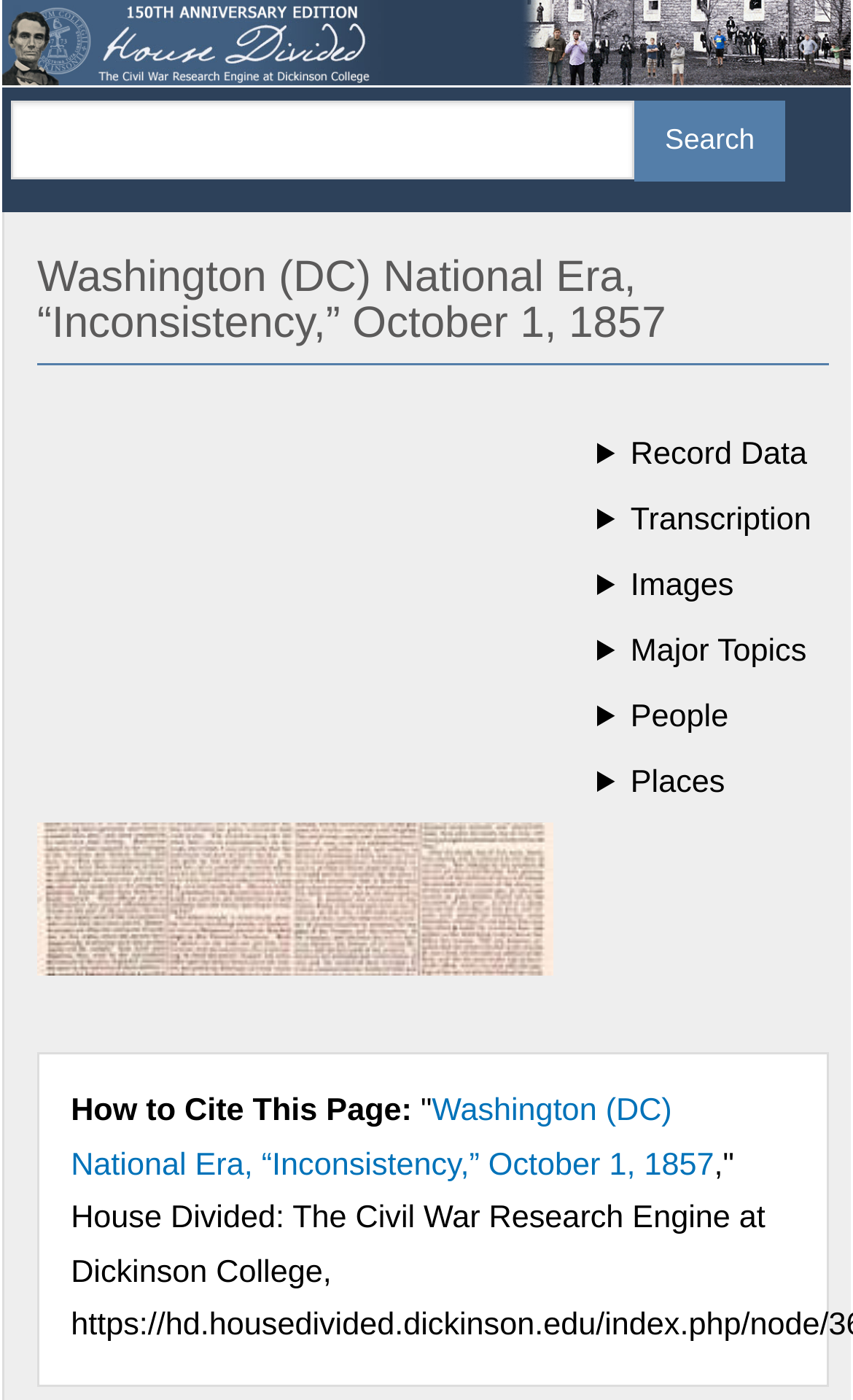Provide the bounding box coordinates for the specified HTML element described in this description: "value="Search"". The coordinates should be four float numbers ranging from 0 to 1, in the format [left, top, right, bottom].

[0.744, 0.072, 0.921, 0.13]